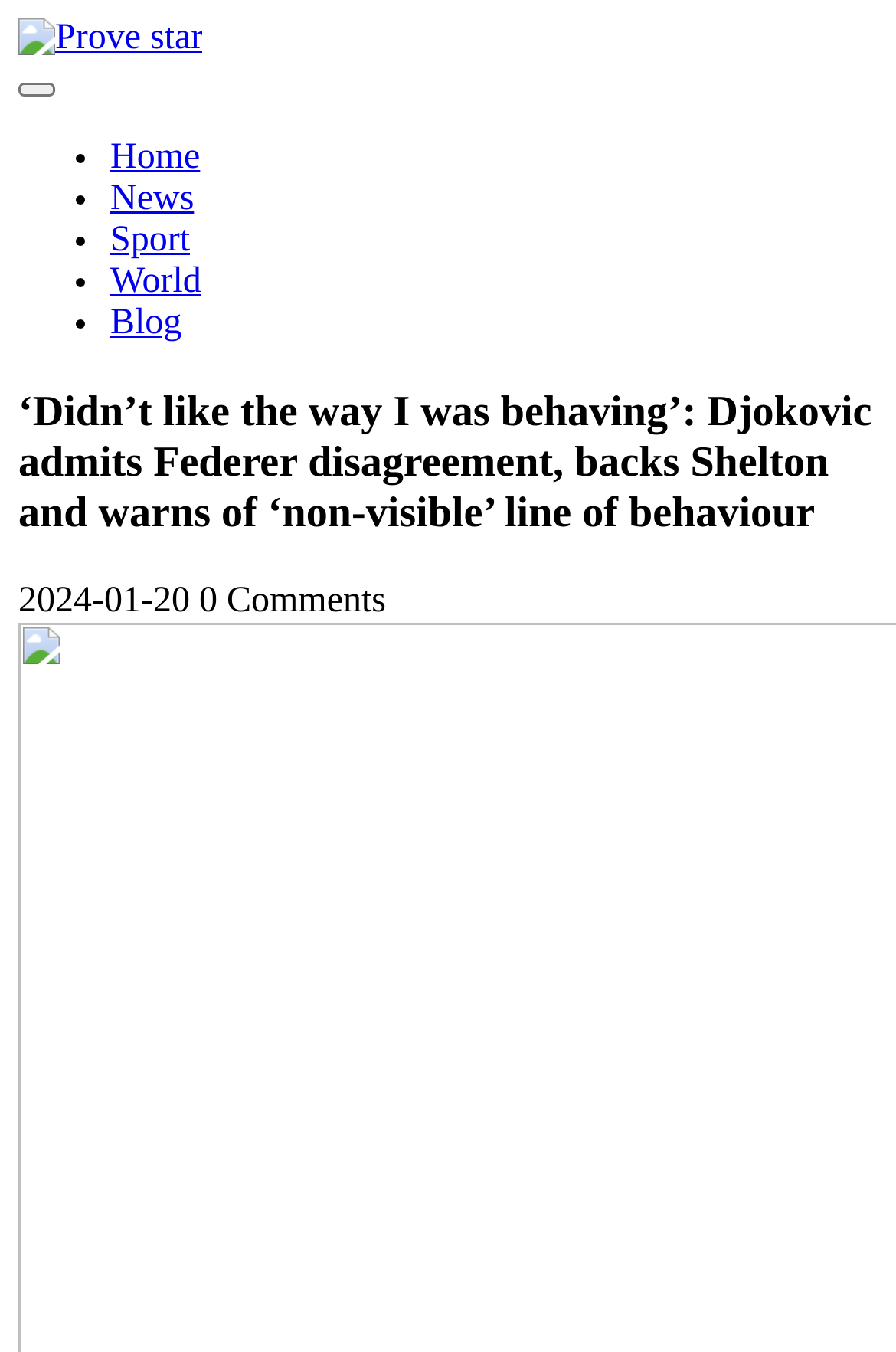Locate the bounding box of the UI element described in the following text: "Open Menu".

[0.021, 0.061, 0.062, 0.071]